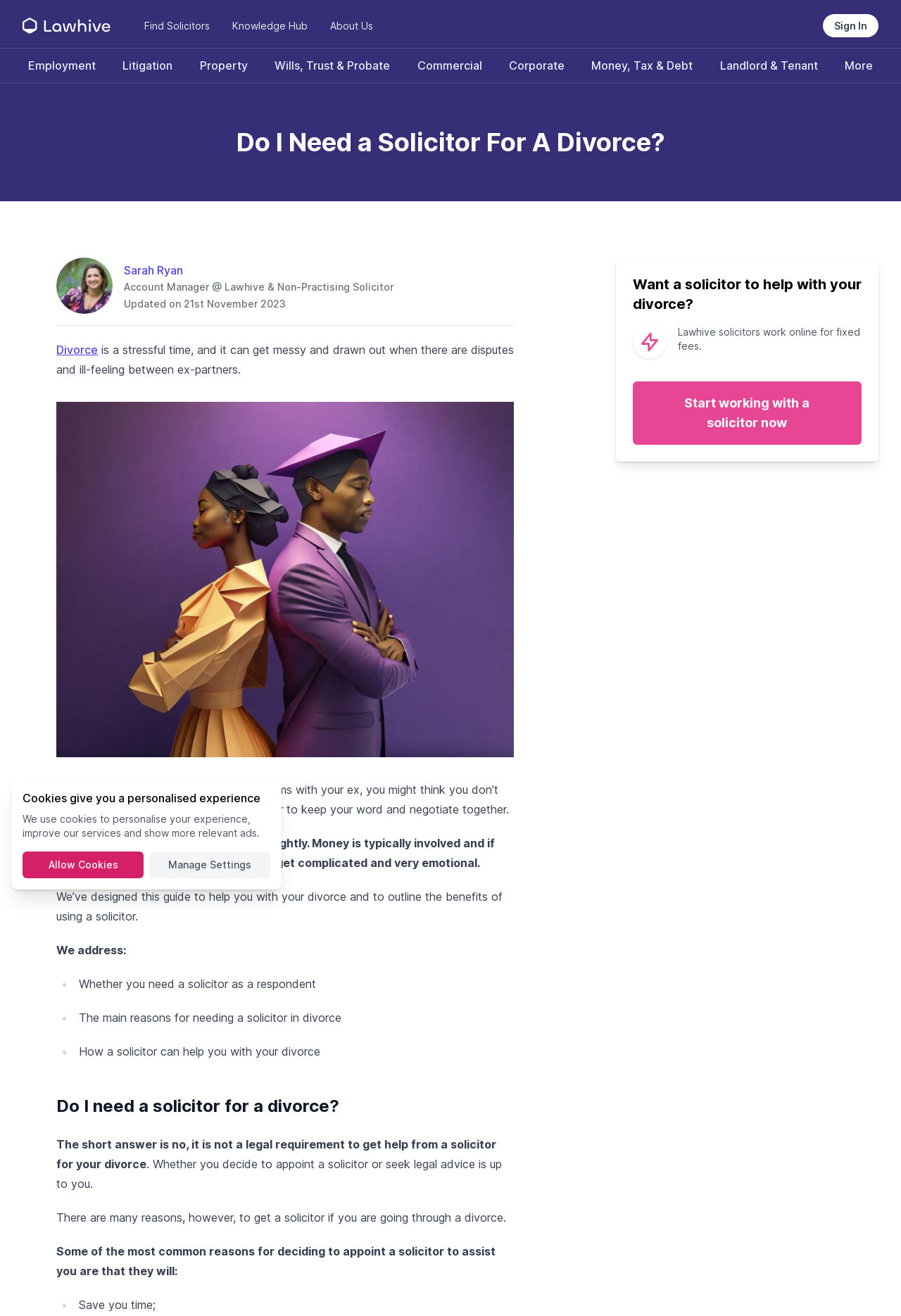Determine the bounding box coordinates of the area to click in order to meet this instruction: "Click the 'Start working with a solicitor now' link".

[0.702, 0.29, 0.956, 0.338]